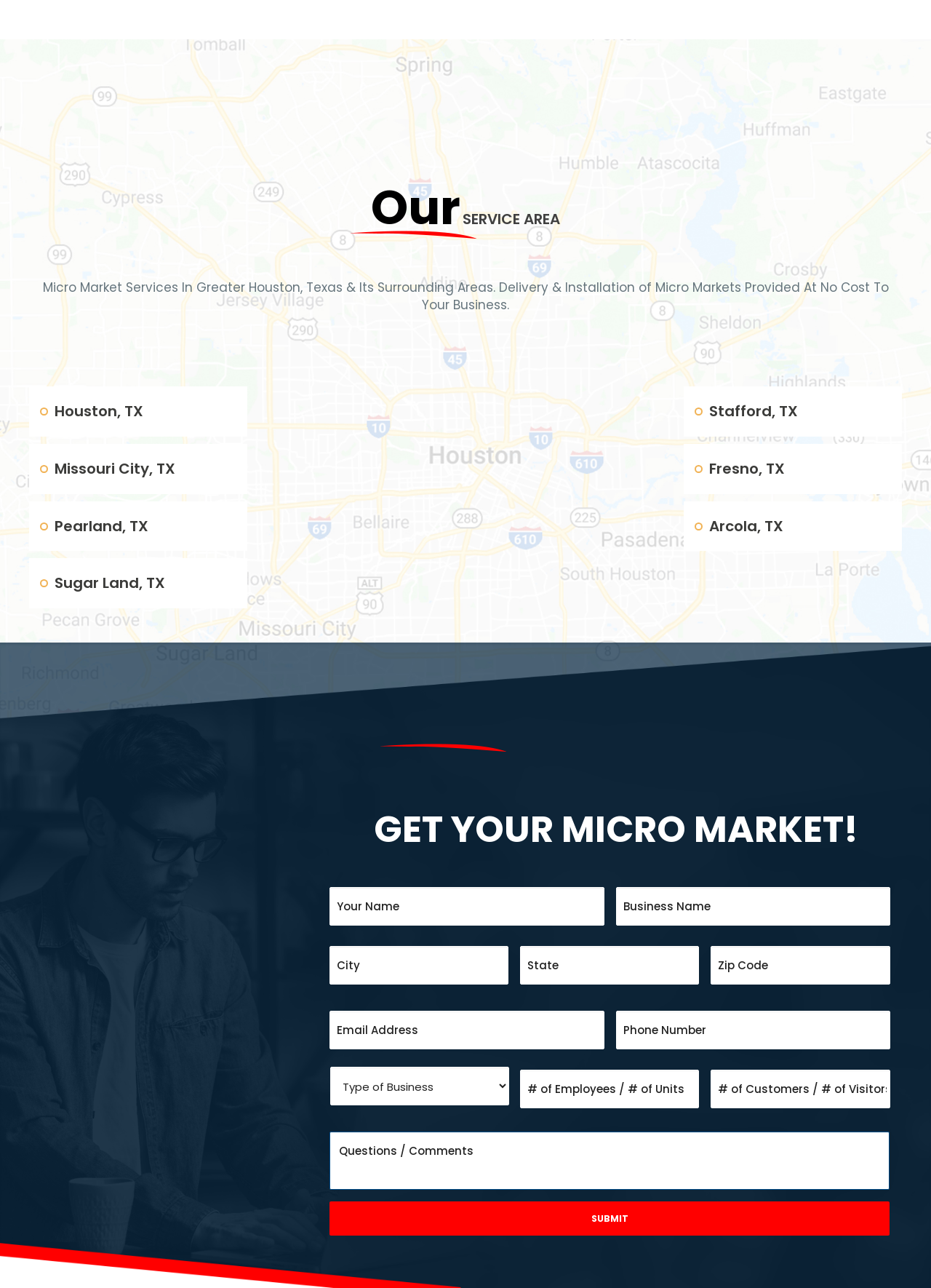Can you find the bounding box coordinates for the UI element given this description: "value="Submit""? Provide the coordinates as four float numbers between 0 and 1: [left, top, right, bottom].

[0.354, 0.933, 0.956, 0.959]